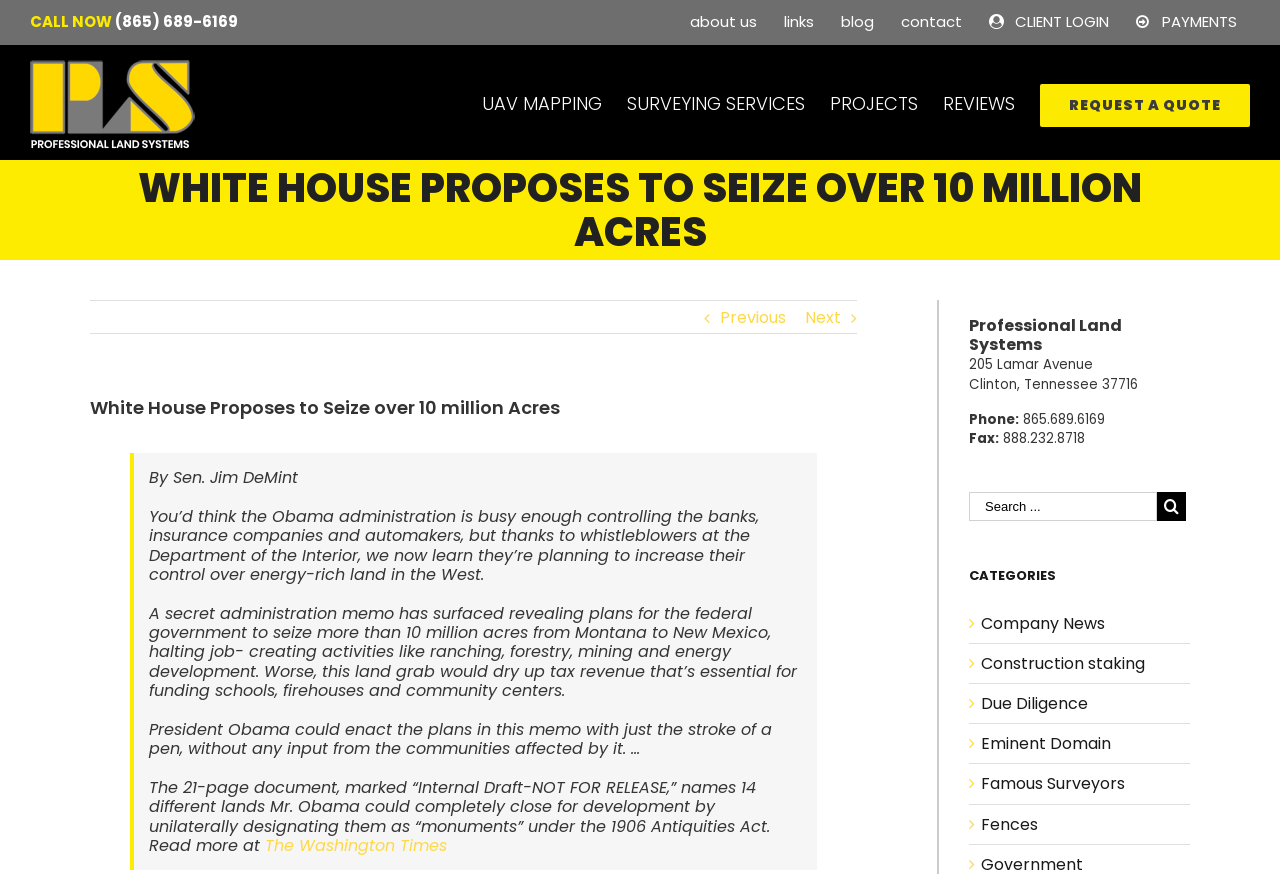Describe the entire webpage, focusing on both content and design.

This webpage is about Professional Land Systems, a Knoxville-based land surveying company. At the top left corner, there is a logo of the company, accompanied by a "CALL NOW" button and a phone number. Below the logo, there is a secondary menu with links to "about us", "links", "blog", "contact", "CLIENT LOGIN", and "PAYMENTS".

On the top right side, there is a main menu with links to "UAV MAPPING", "SURVEYING SERVICES", "PROJECTS", "REVIEWS", and "REQUEST A QUOTE". 

The main content of the webpage is an article titled "WHITE HOUSE PROPOSES TO SEIZE OVER 10 MILLION ACRES". The article is written by Sen. Jim DeMint and discusses the Obama administration's plan to seize over 10 million acres of land in the West, which could halt job-creating activities like ranching, forestry, mining, and energy development. The article also mentions that the president could enact this plan without input from the affected communities.

Below the article, there is a section with the company's contact information, including address, phone number, and fax number. Next to it, there is a search bar with a magnifying glass icon. 

At the bottom of the page, there is a section titled "CATEGORIES" with links to various topics, including "Company News", "Construction staking", "Due Diligence", "Eminent Domain", "Famous Surveyors", "Fences", and "Government".